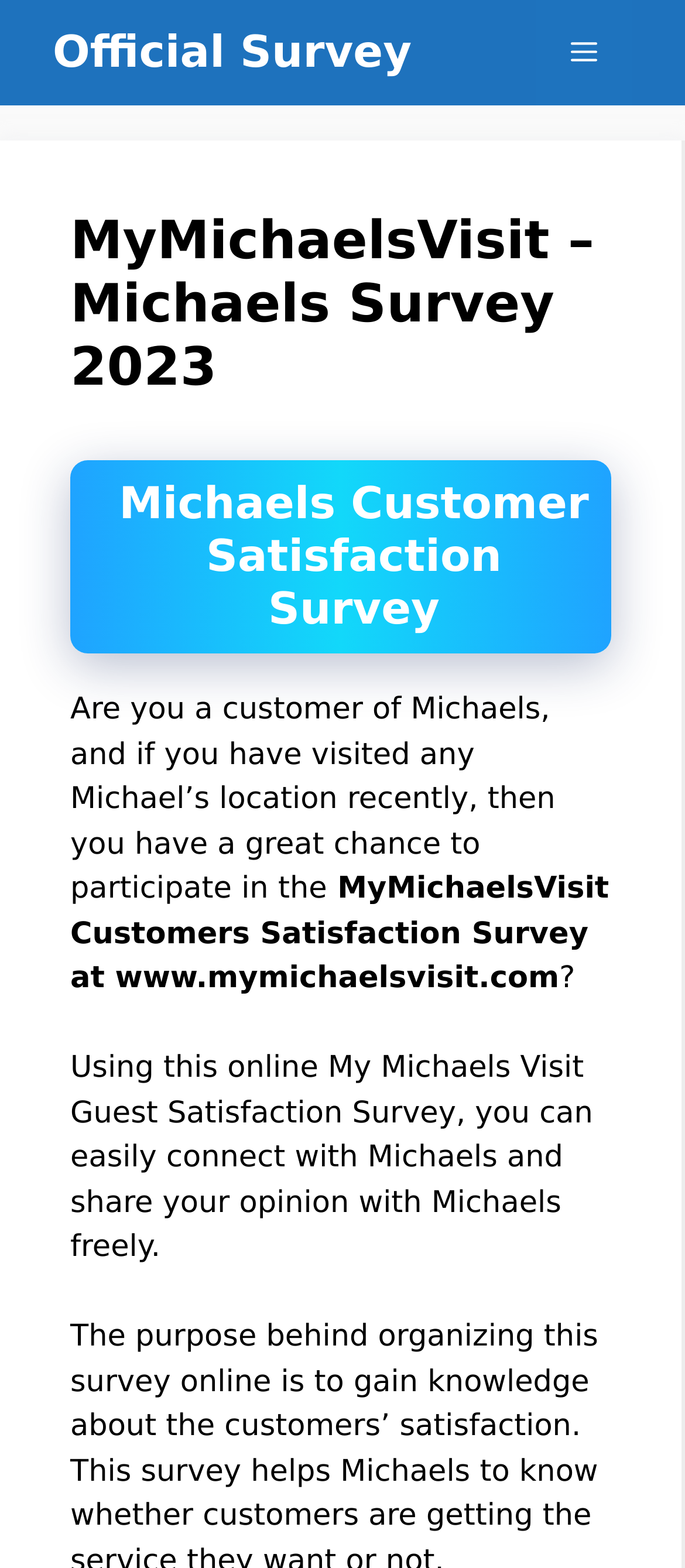Provide a brief response in the form of a single word or phrase:
What can customers do using the MyMichaelsVisit survey?

Share opinion with Michaels